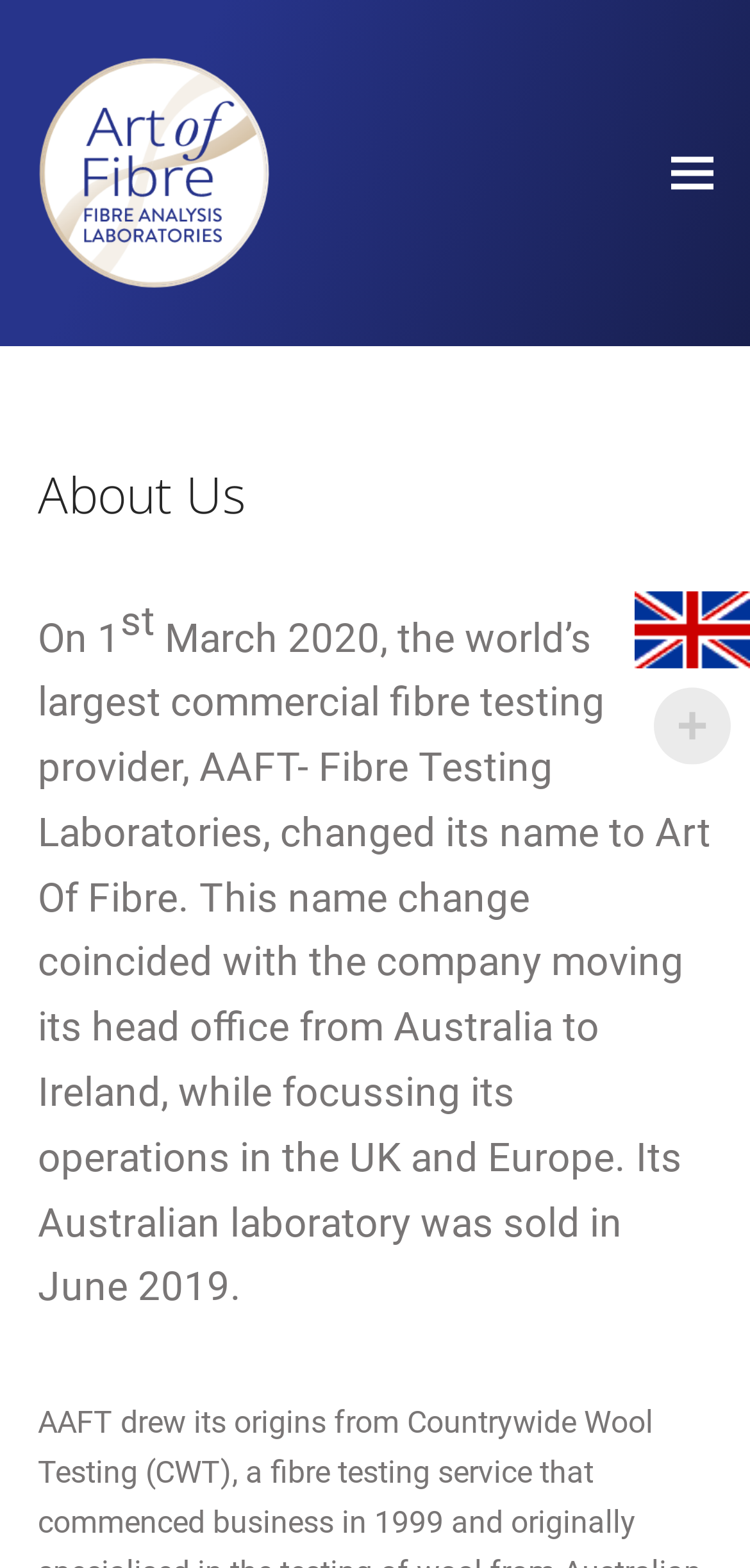Determine the bounding box coordinates (top-left x, top-left y, bottom-right x, bottom-right y) of the UI element described in the following text: aria-label="Toggle mobile menu"

[0.894, 0.1, 0.95, 0.121]